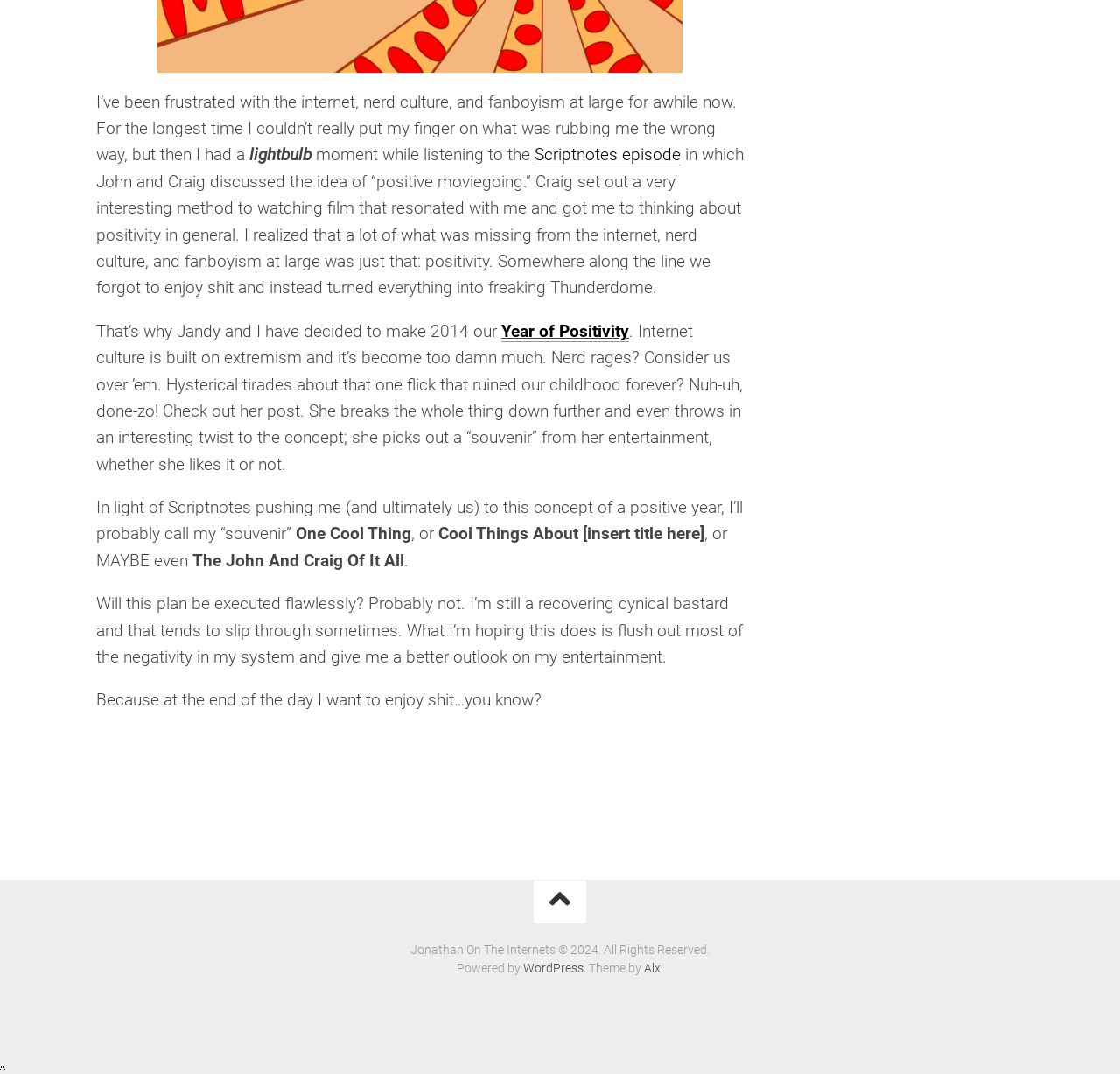Please provide a comprehensive answer to the question below using the information from the image: What is the platform used to power the author's blog?

The author's blog is powered by WordPress, as indicated by the 'Powered by WordPress' text at the bottom of the page.